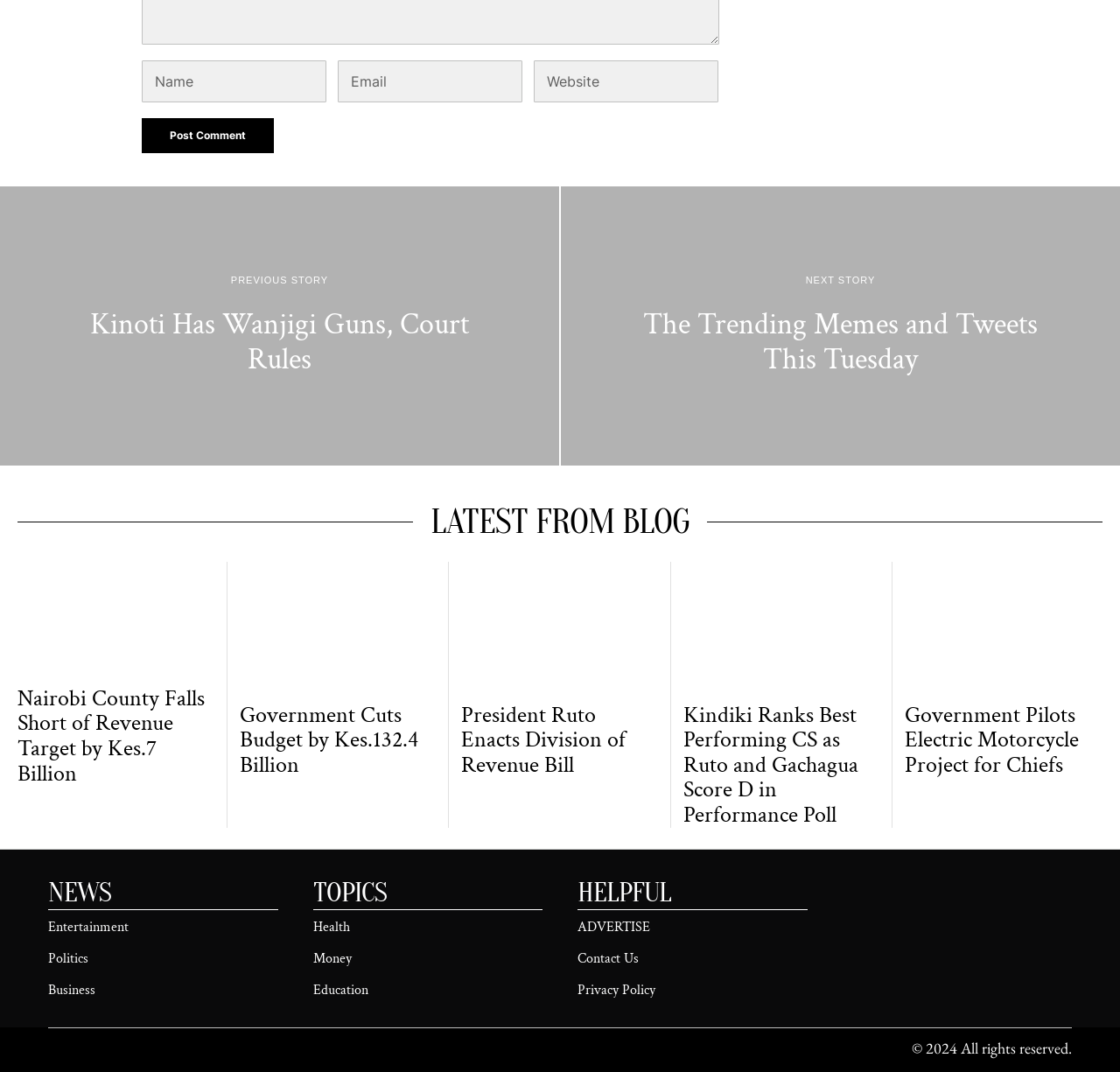Provide the bounding box coordinates for the UI element that is described as: "ADVERTISE".

[0.516, 0.856, 0.58, 0.873]